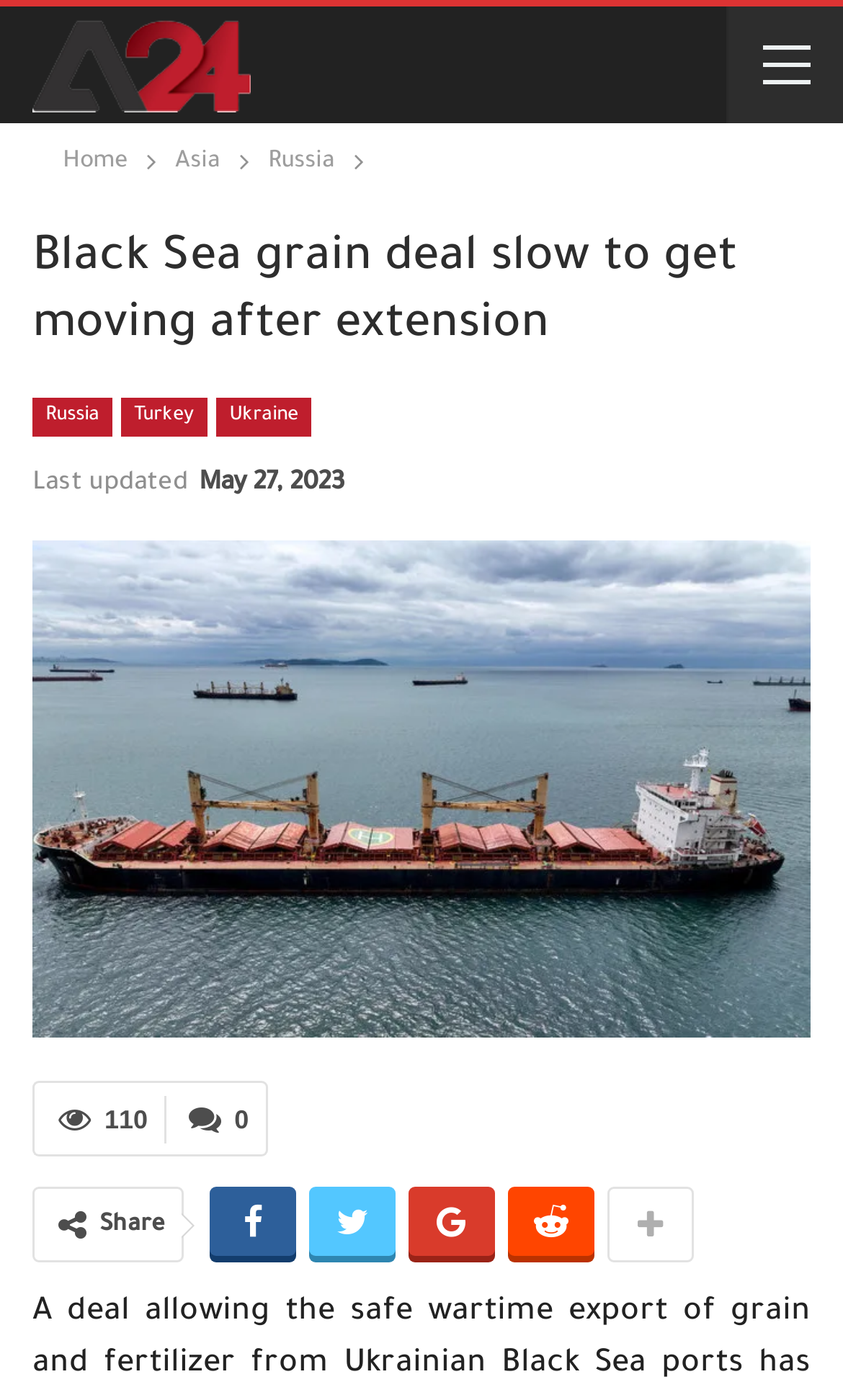When was the article last updated?
Using the image provided, answer with just one word or phrase.

May 27, 2023